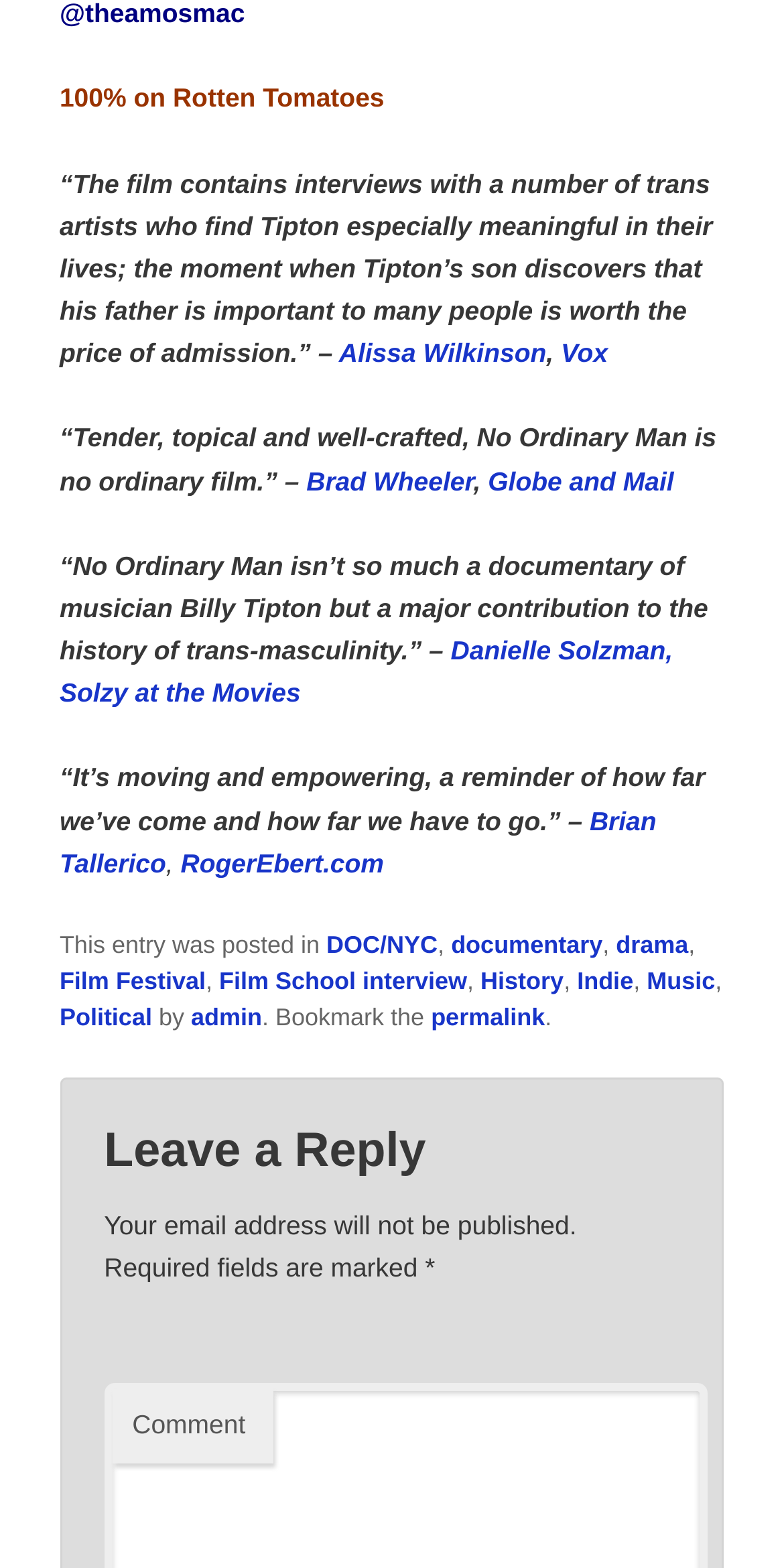Who wrote the review quoted in the second paragraph?
Please provide a full and detailed response to the question.

The answer can be found in the link element with the text 'Alissa Wilkinson' in the second paragraph, which is part of a quote from a review.